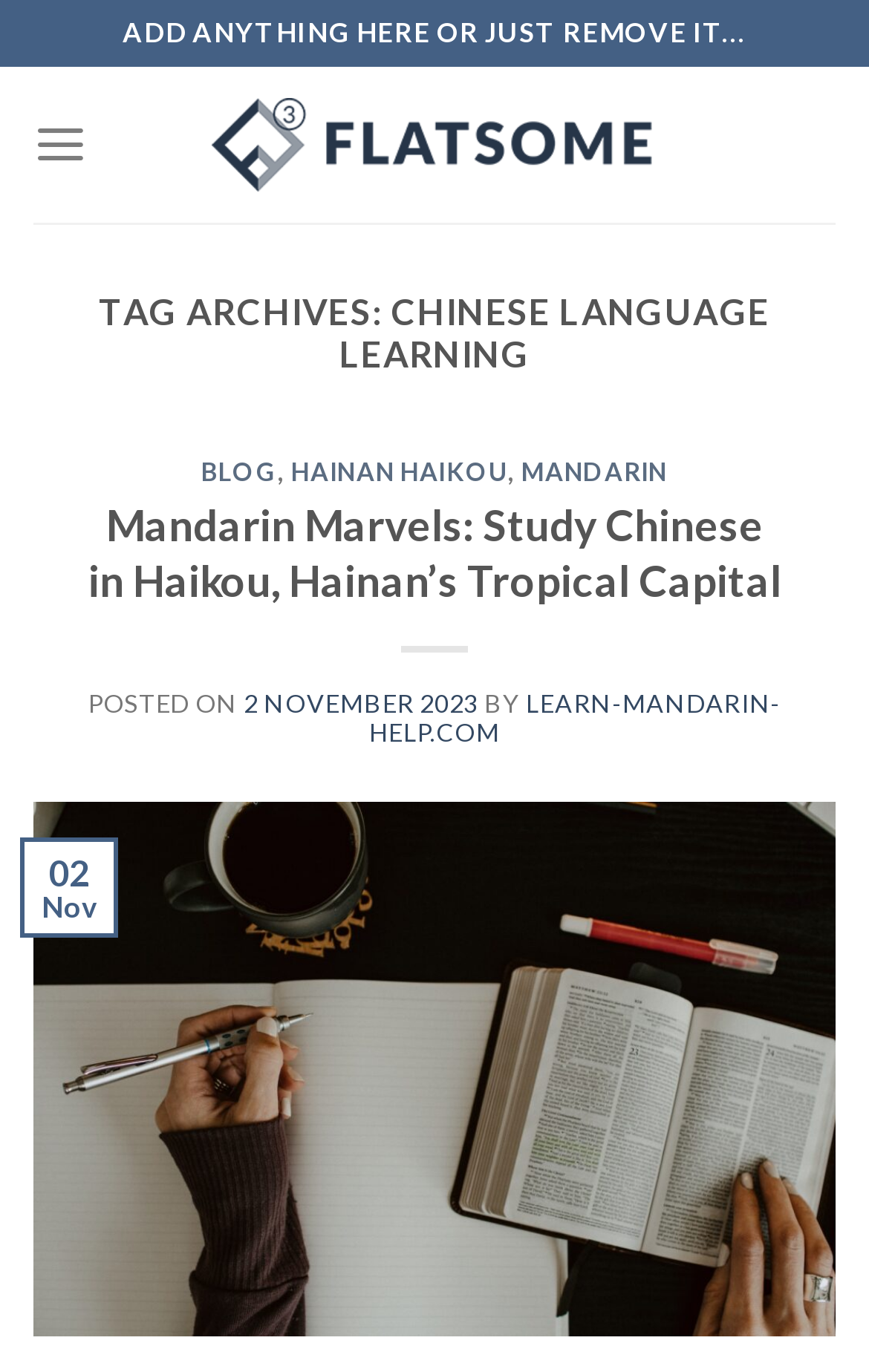Find the headline of the webpage and generate its text content.

TAG ARCHIVES: CHINESE LANGUAGE LEARNING